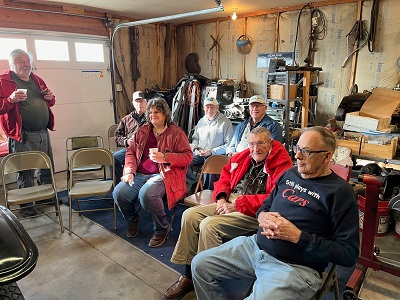Please provide a short answer using a single word or phrase for the question:
What is the possible topic of discussion in the meeting?

Automotive history or restoration